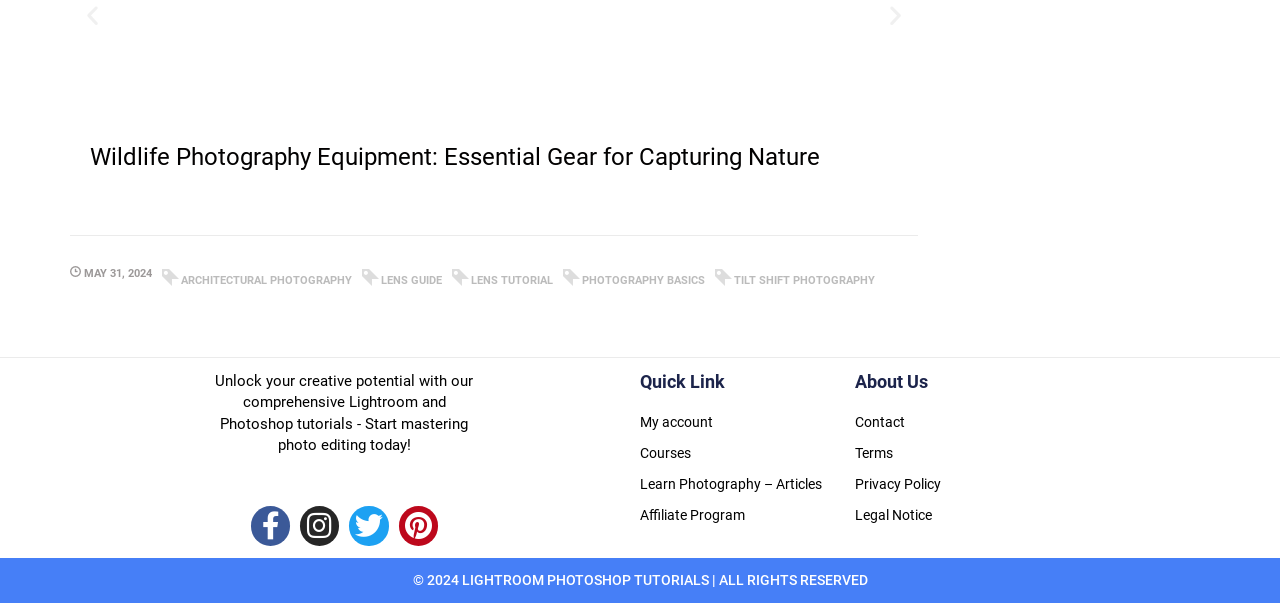Answer this question in one word or a short phrase: What is the topic of the link with the text 'Wildlife Photography Equipment'?

Capturing Nature